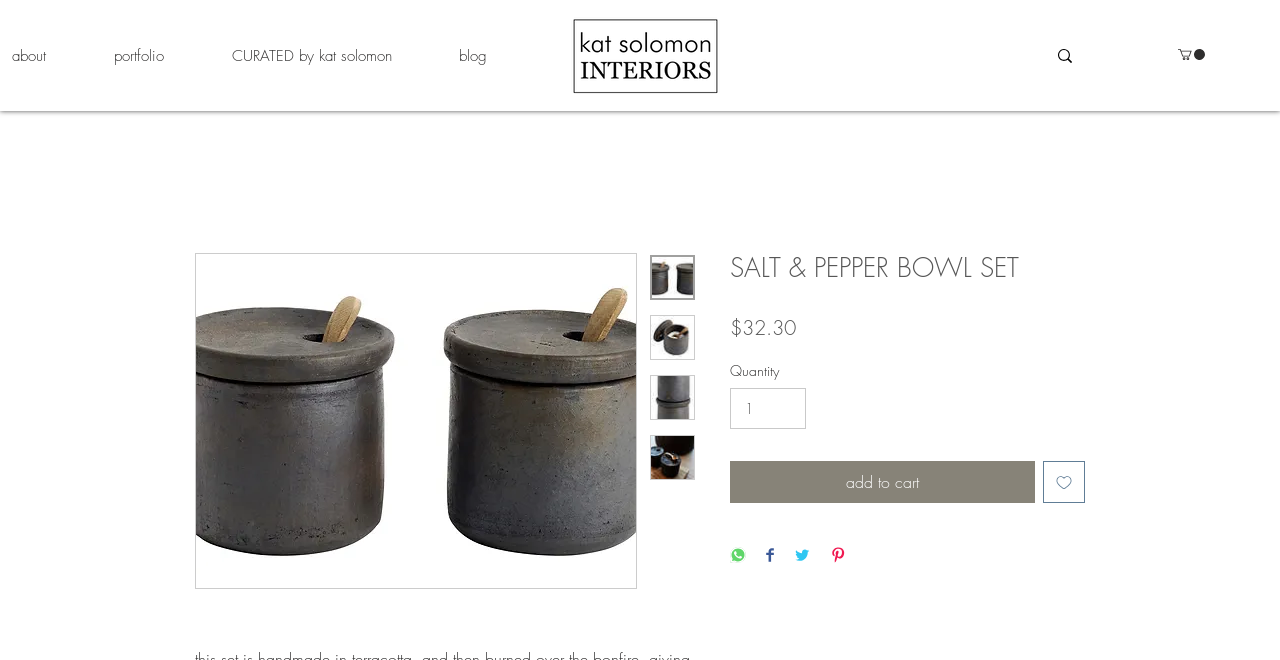Determine the bounding box coordinates for the clickable element to execute this instruction: "share on Facebook". Provide the coordinates as four float numbers between 0 and 1, i.e., [left, top, right, bottom].

[0.598, 0.828, 0.605, 0.857]